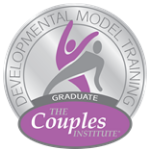Capture every detail in the image and describe it fully.

The image features a badge from the Couples Institute, indicative of a graduate designation in their Developmental Model Training. The design includes a silver circular background, emphasizing the professional status of the individual who has completed this specialized training. In the center, there's a dynamic silhouette depicting two figures, reflecting the focus on relationships and personal growth. A prominent purple oval at the bottom proudly declares "Graduate" alongside the name of the institution, the Couples Institute, signaling the recipient's commitment to mastering this relationship model. This badge symbolizes expertise in addressing couples' dynamics and enhancing interpersonal connections.